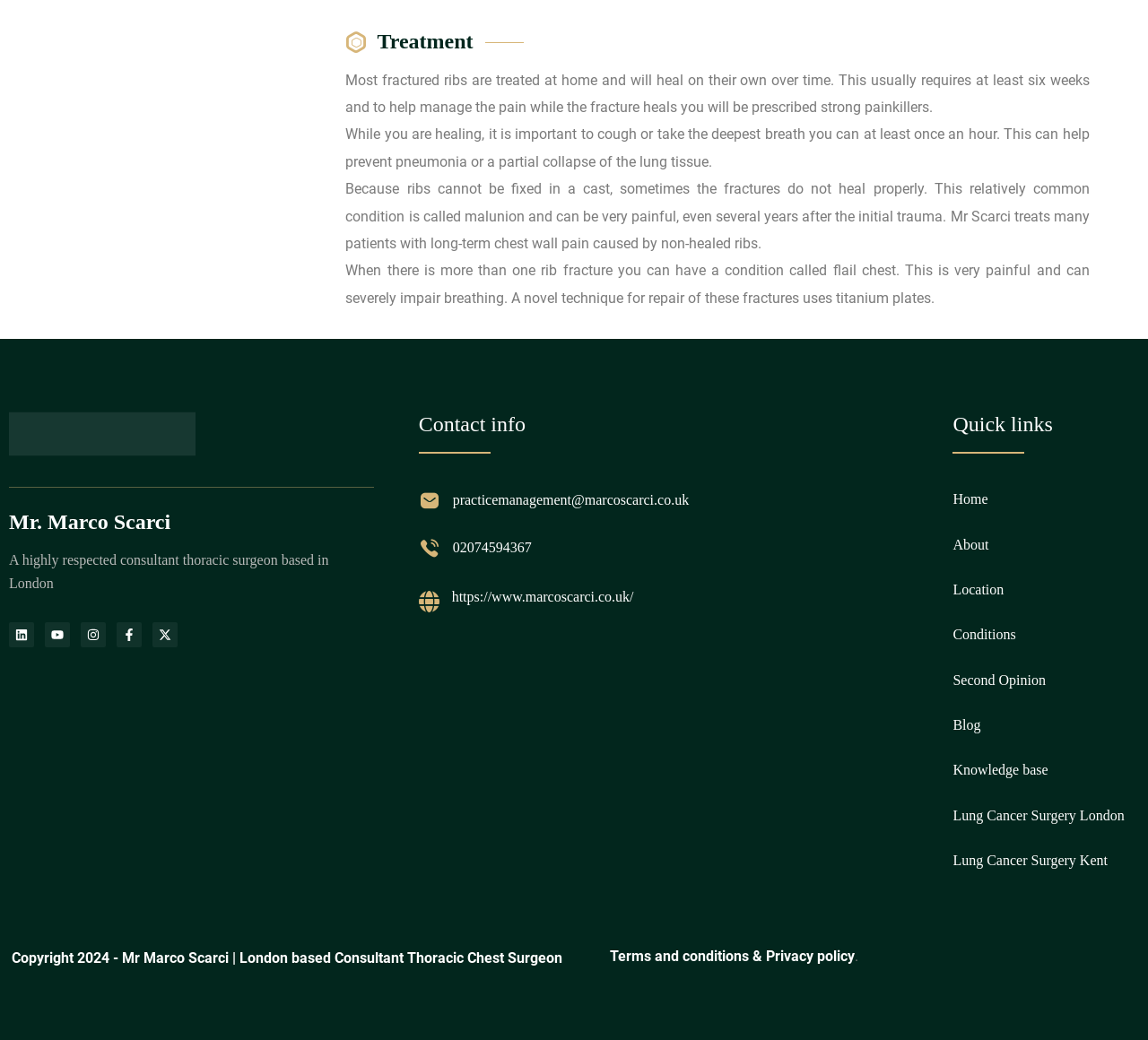Find the bounding box coordinates corresponding to the UI element with the description: "Terms and conditions". The coordinates should be formatted as [left, top, right, bottom], with values as floats between 0 and 1.

[0.531, 0.911, 0.652, 0.927]